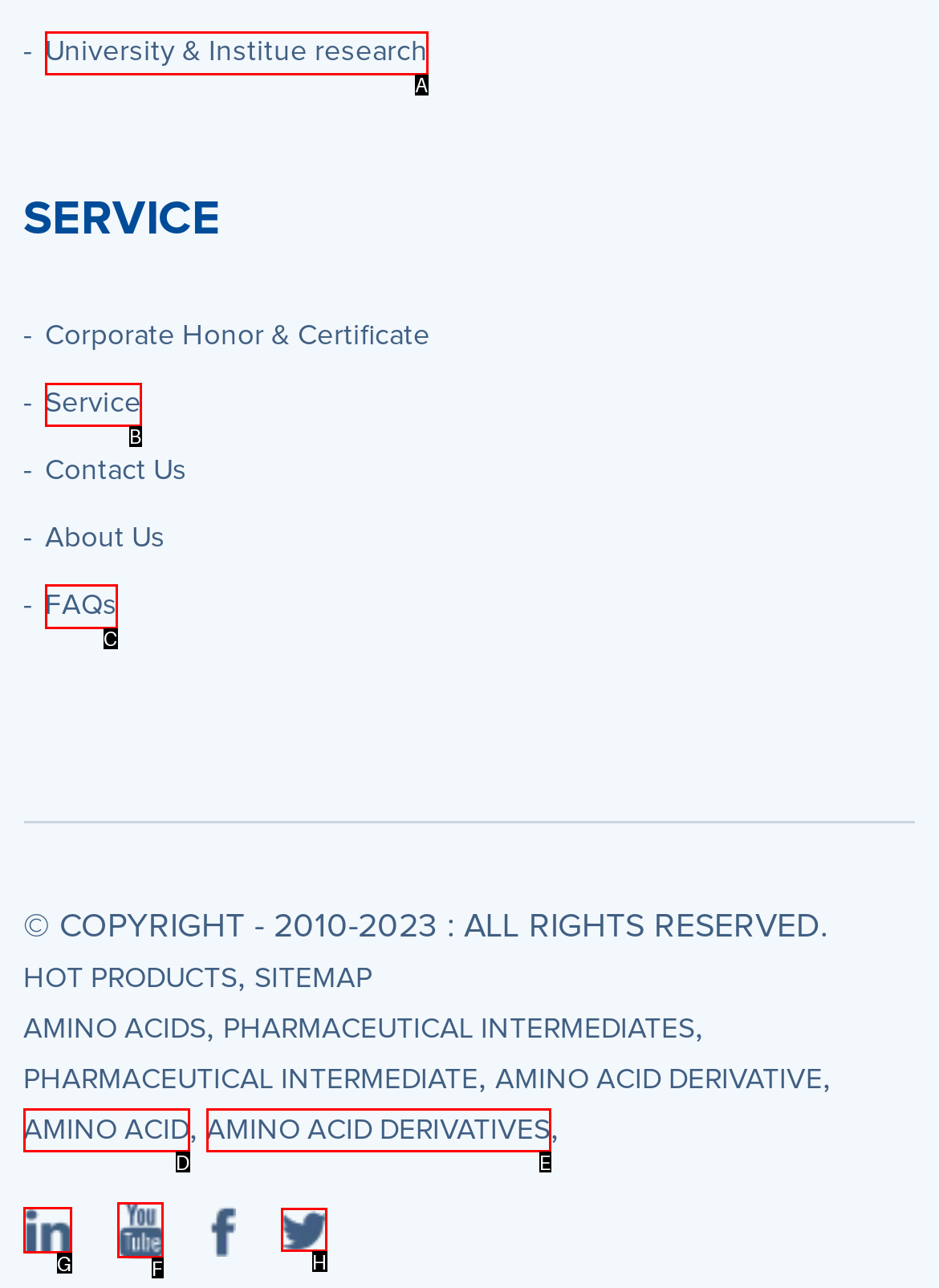Which UI element should be clicked to perform the following task: View FAQs? Answer with the corresponding letter from the choices.

C